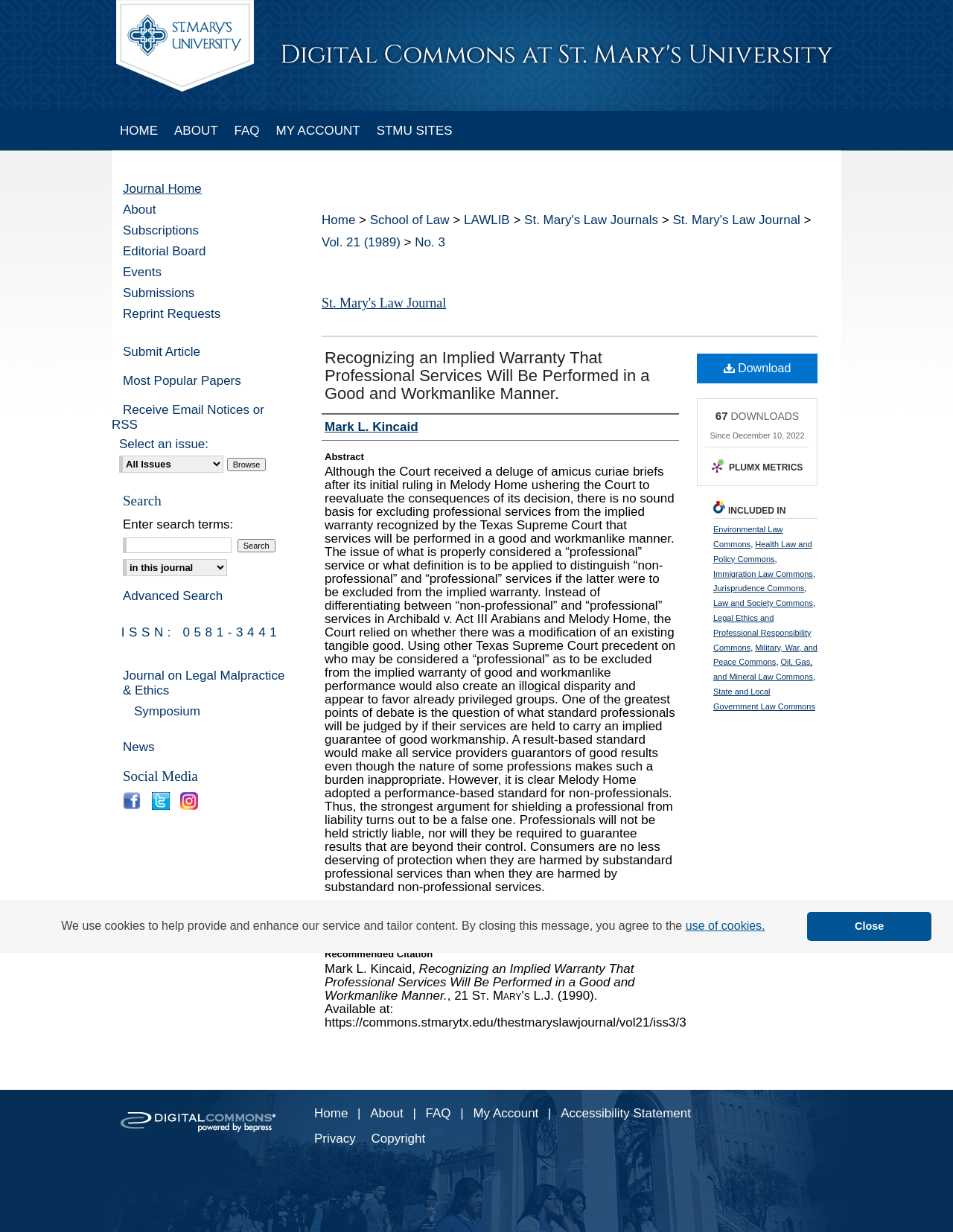Write a detailed summary of the webpage.

This webpage appears to be an academic article or journal publication. At the top, there is a cookie consent dialog with a "learn more about cookies" button and a "dismiss cookie message" button. Below this, there is a menu bar with links to "Menu", "Digital Commons at St. Mary's University", "HOME", "ABOUT", "FAQ", "MY ACCOUNT", and "STMU SITES".

The main content of the page is divided into sections. The first section has a heading "St. Mary's Law Journal" and a link to the journal. Below this, there is a breadcrumb navigation menu with links to "Home", "School of Law", "LAWLIB", "St. Mary's Law Journals", and "St. Mary's Law Journal".

The next section has a heading "Recognizing an Implied Warranty That Professional Services Will Be Performed in a Good and Workmanlike Manner" and a link to the article. Below this, there are sections for "Authors", "Abstract", "Publisher", and "Recommended Citation". The abstract section contains a lengthy text describing the article's content.

On the right side of the page, there are links to "Download" and "PLUMX METRICS" with an image. Below this, there is a section "INCLUDED IN" with links to various academic disciplines such as "Environmental Law Commons", "Health Law and Policy Commons", and others.

Further down the page, there are links to "Journal Home", "About", "Subscriptions", "Editorial Board", "Events", and "Submissions". There is also a section to "Submit Article" and "Most Popular Papers". A search bar is located at the bottom of the page with options to select a context to search.